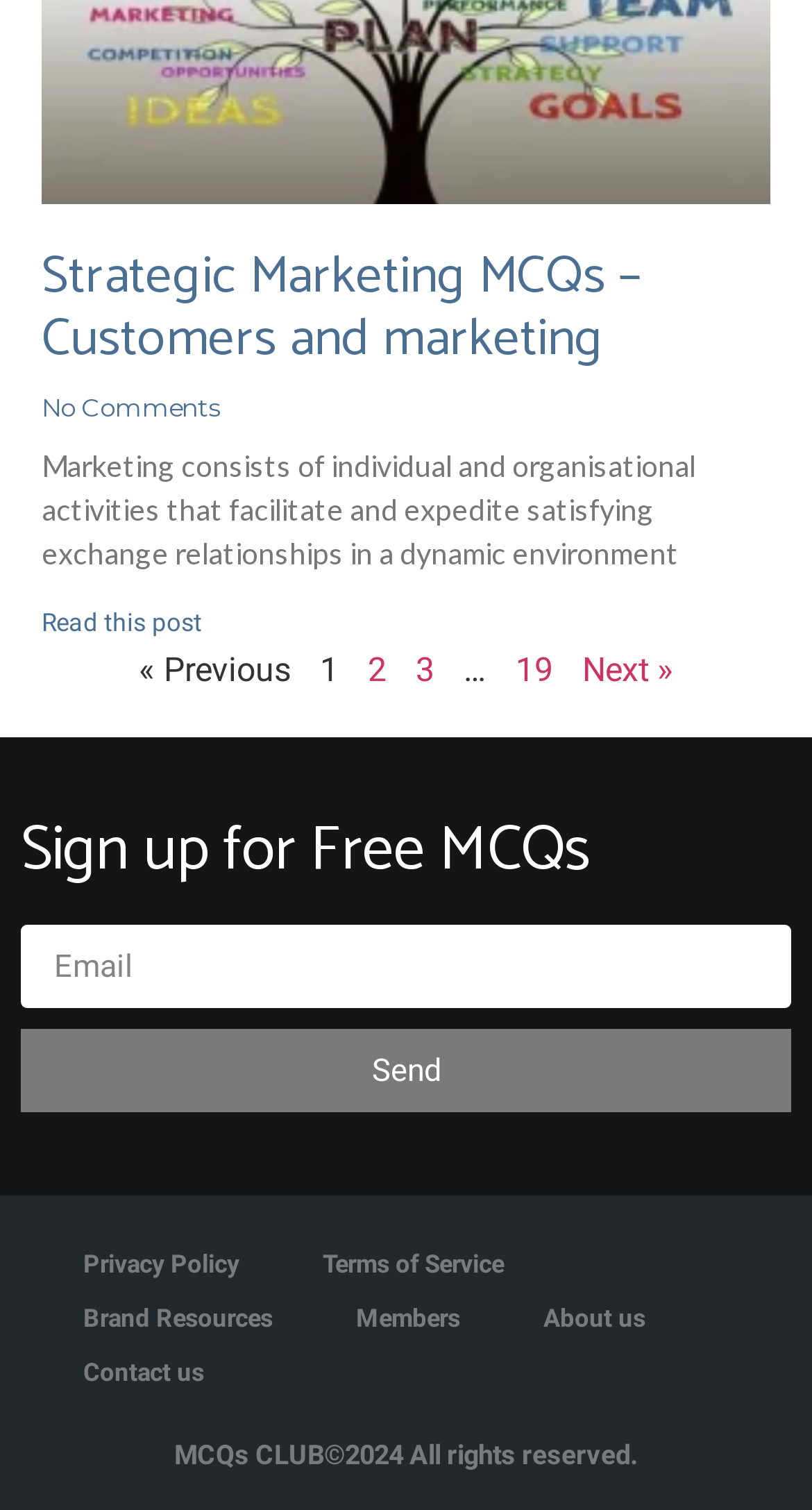Find the bounding box coordinates for the area that should be clicked to accomplish the instruction: "Enter email address".

[0.026, 0.613, 0.974, 0.668]